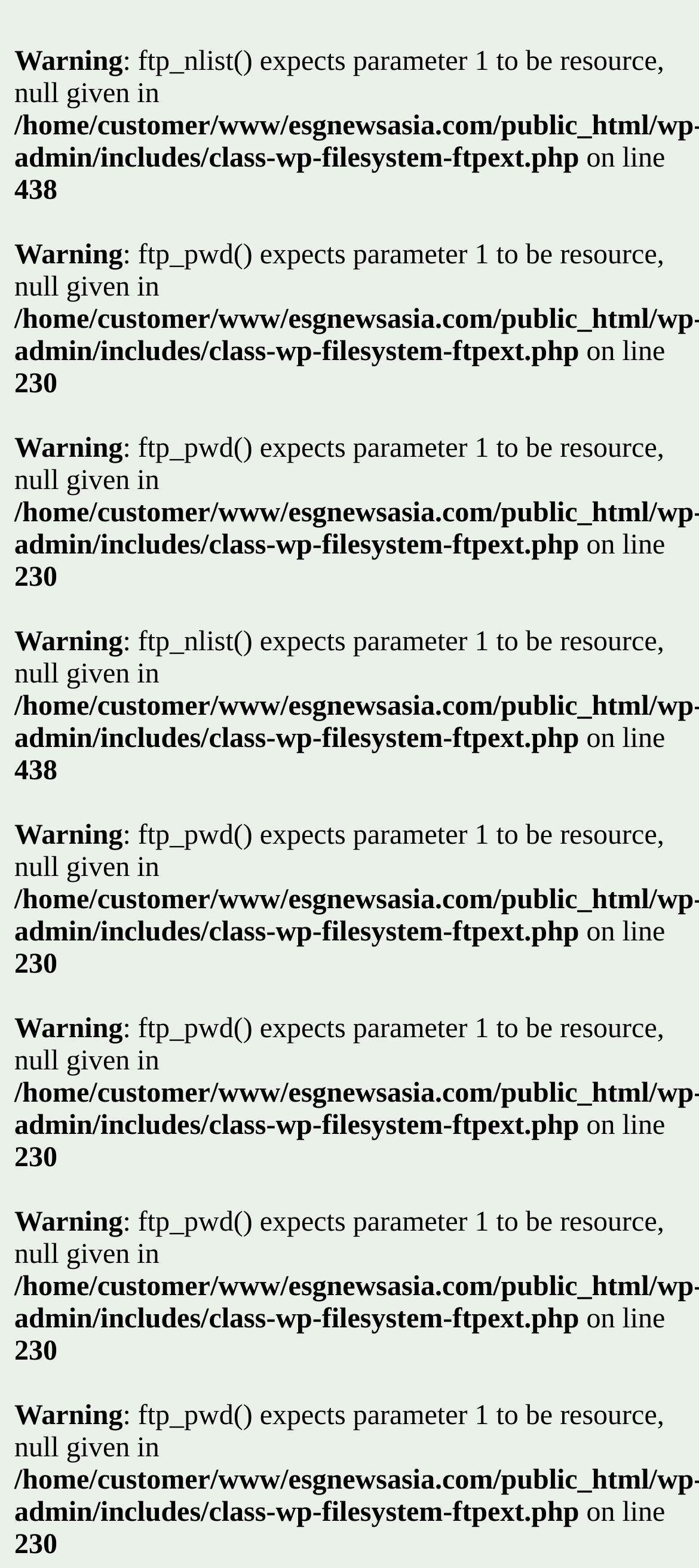Provide a one-word or brief phrase answer to the question:
What is the line number of the last error message?

230